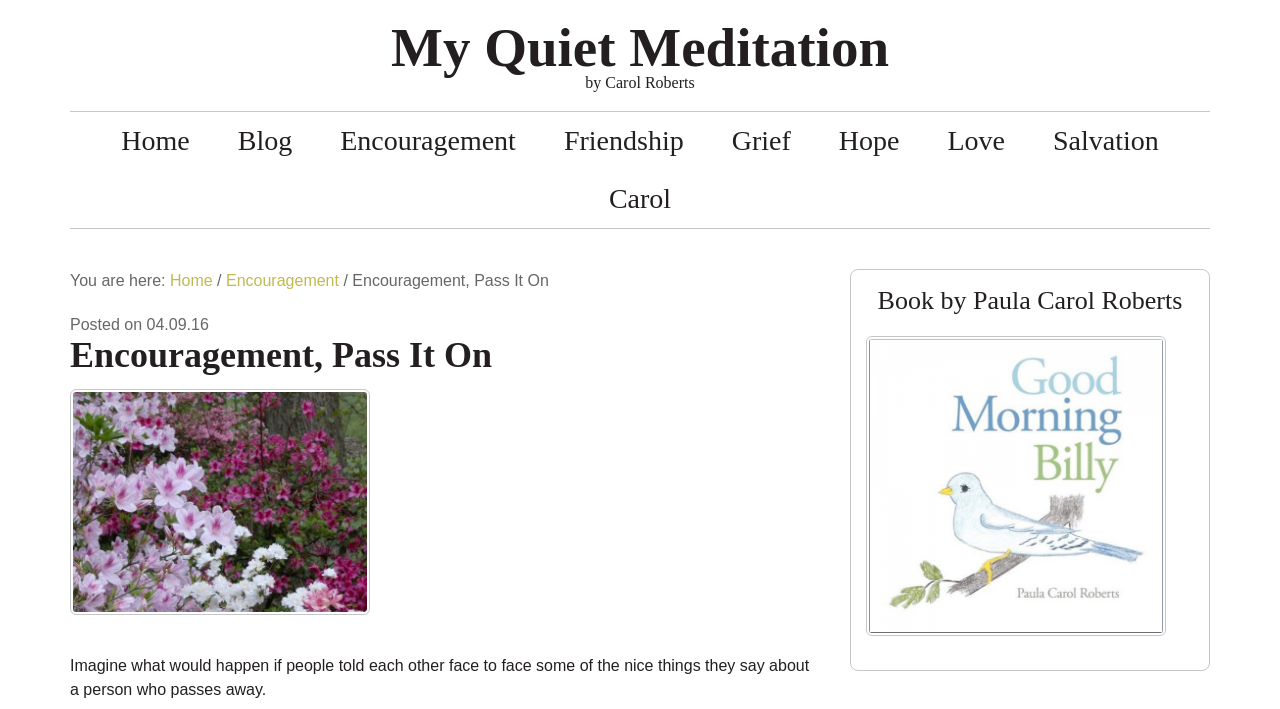Please identify the bounding box coordinates of where to click in order to follow the instruction: "view the image 'HPIM3469'".

[0.055, 0.549, 0.289, 0.867]